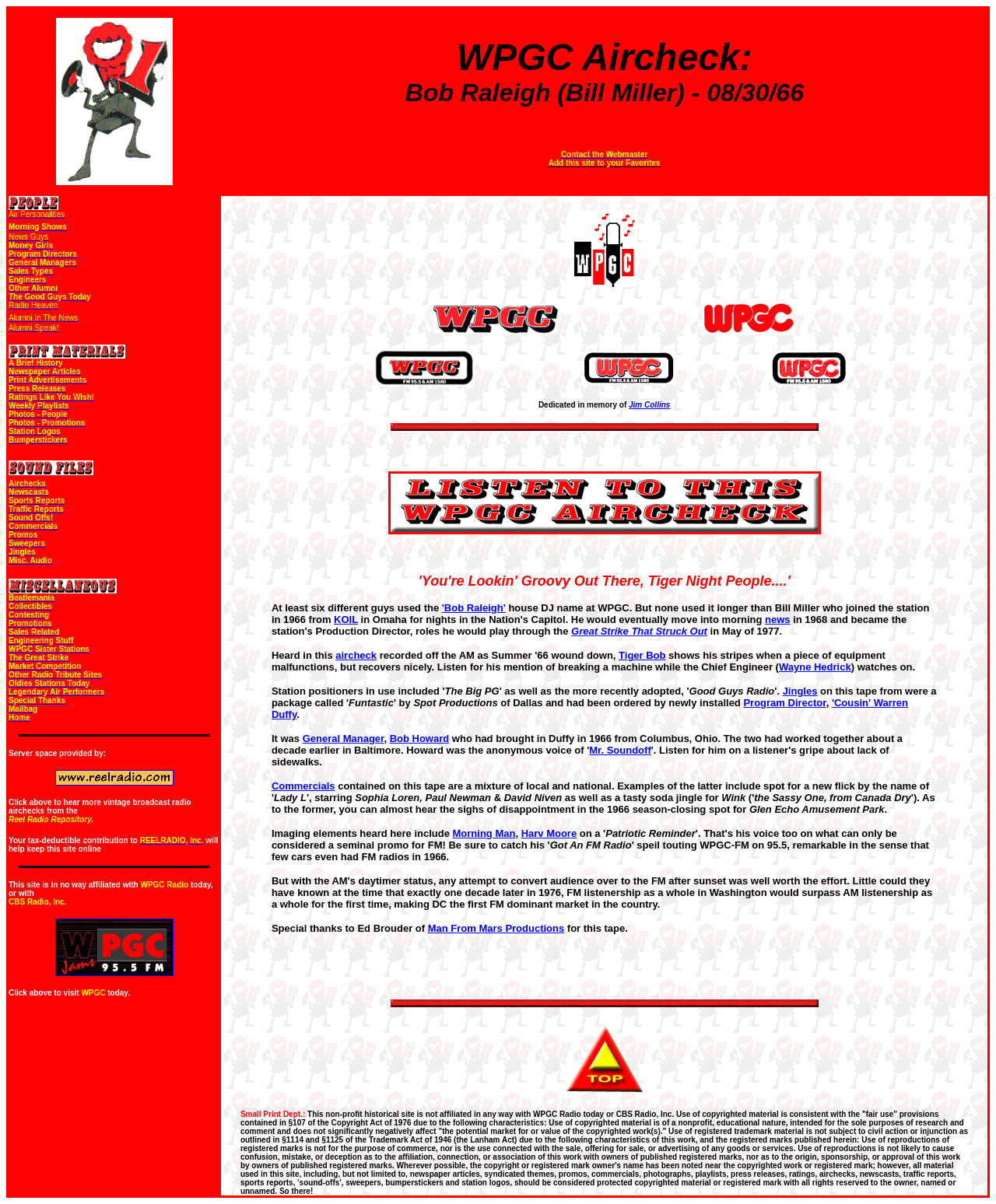What is the purpose of the 'Contact the Webmaster' link?
Answer with a single word or short phrase according to what you see in the image.

To contact the webmaster